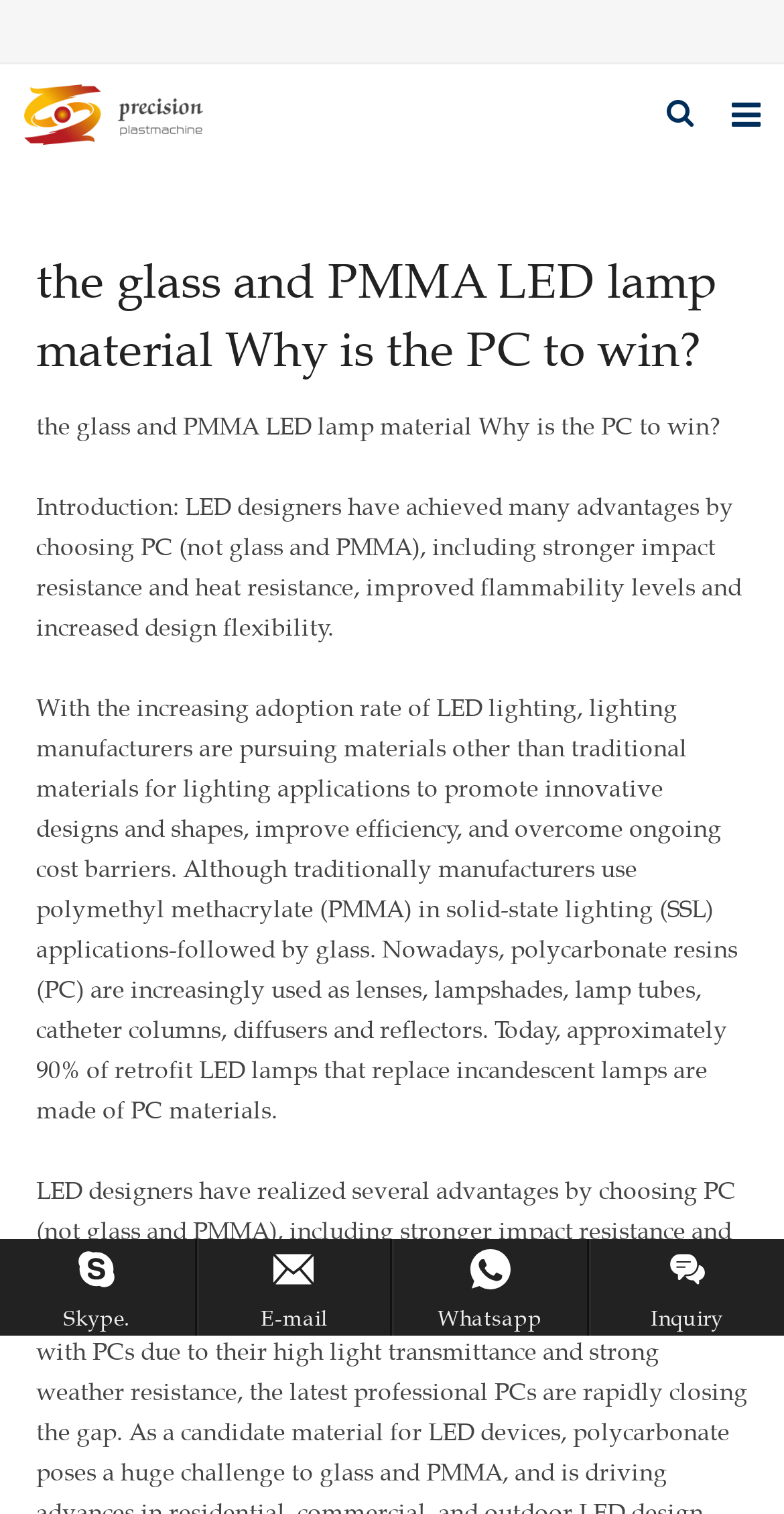Carefully examine the image and provide an in-depth answer to the question: What is the purpose of LED lighting manufacturers pursuing alternative materials?

According to the webpage, LED lighting manufacturers are pursuing materials other than traditional materials for lighting applications to promote innovative designs and shapes, improve efficiency, and overcome ongoing cost barriers.